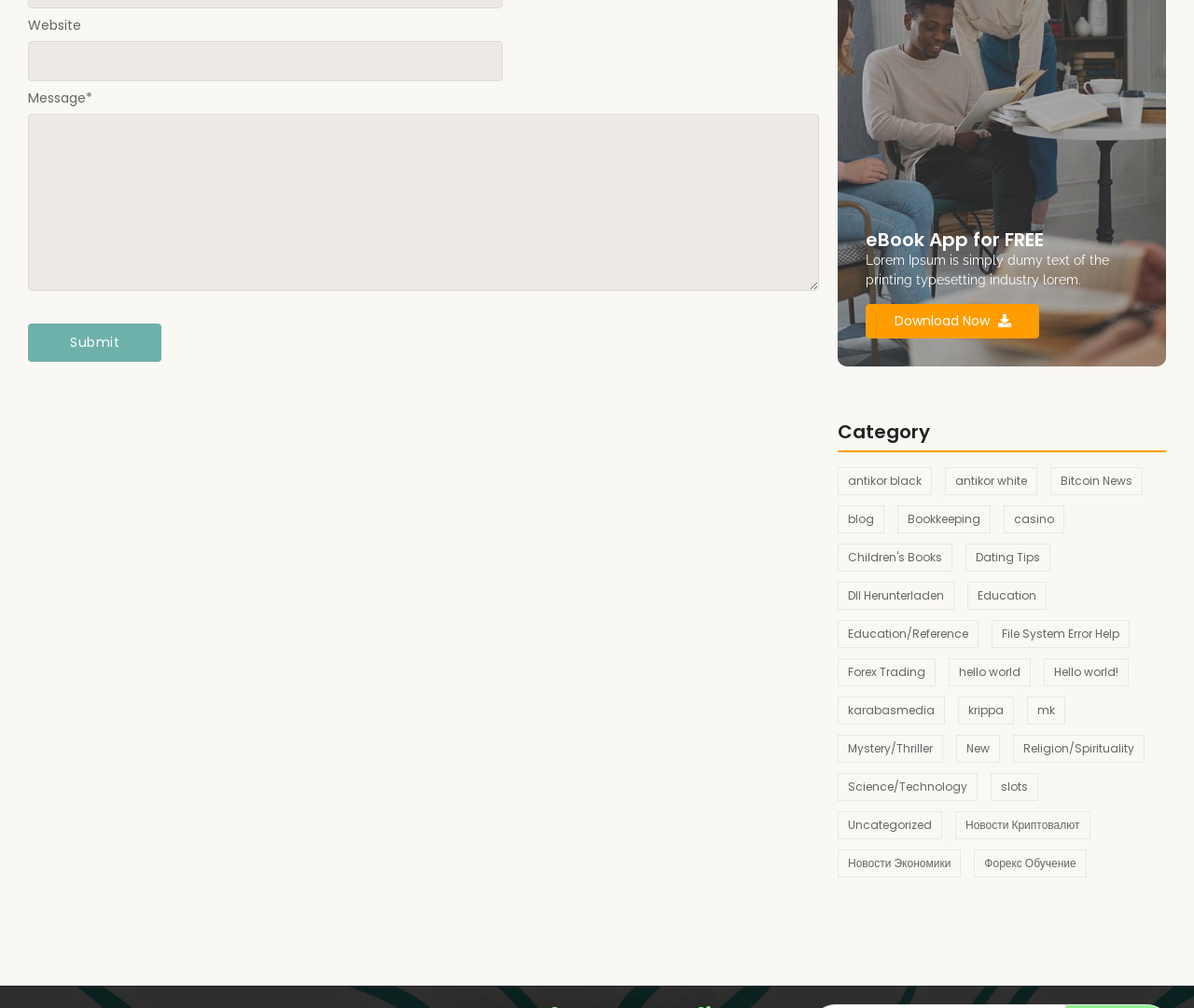Please specify the coordinates of the bounding box for the element that should be clicked to carry out this instruction: "Submit". The coordinates must be four float numbers between 0 and 1, formatted as [left, top, right, bottom].

[0.023, 0.321, 0.135, 0.359]